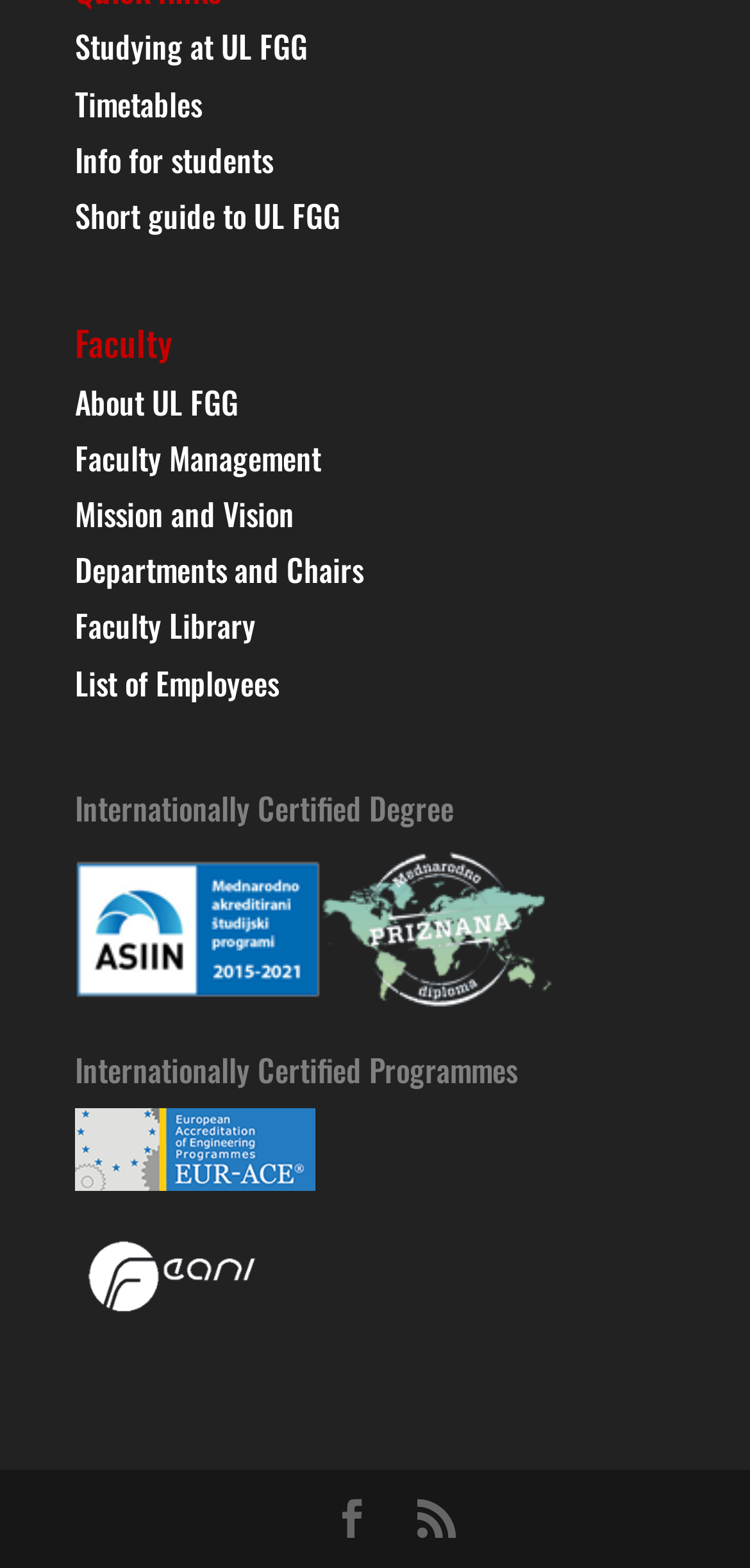What is the last link on this webpage? Observe the screenshot and provide a one-word or short phrase answer.

FEANI - federation of professional engineers